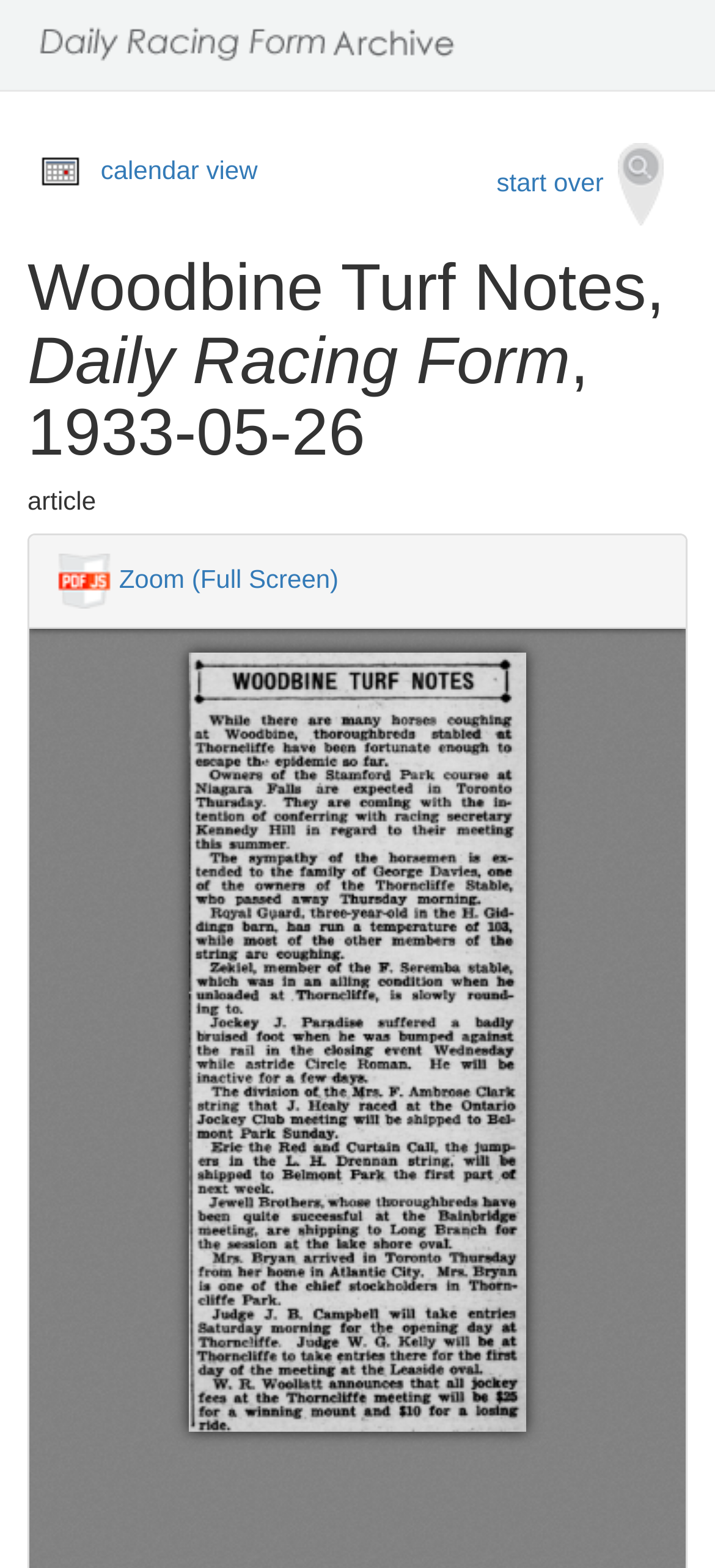Bounding box coordinates must be specified in the format (top-left x, top-left y, bottom-right x, bottom-right y). All values should be floating point numbers between 0 and 1. What are the bounding box coordinates of the UI element described as: calendar view

[0.141, 0.099, 0.36, 0.118]